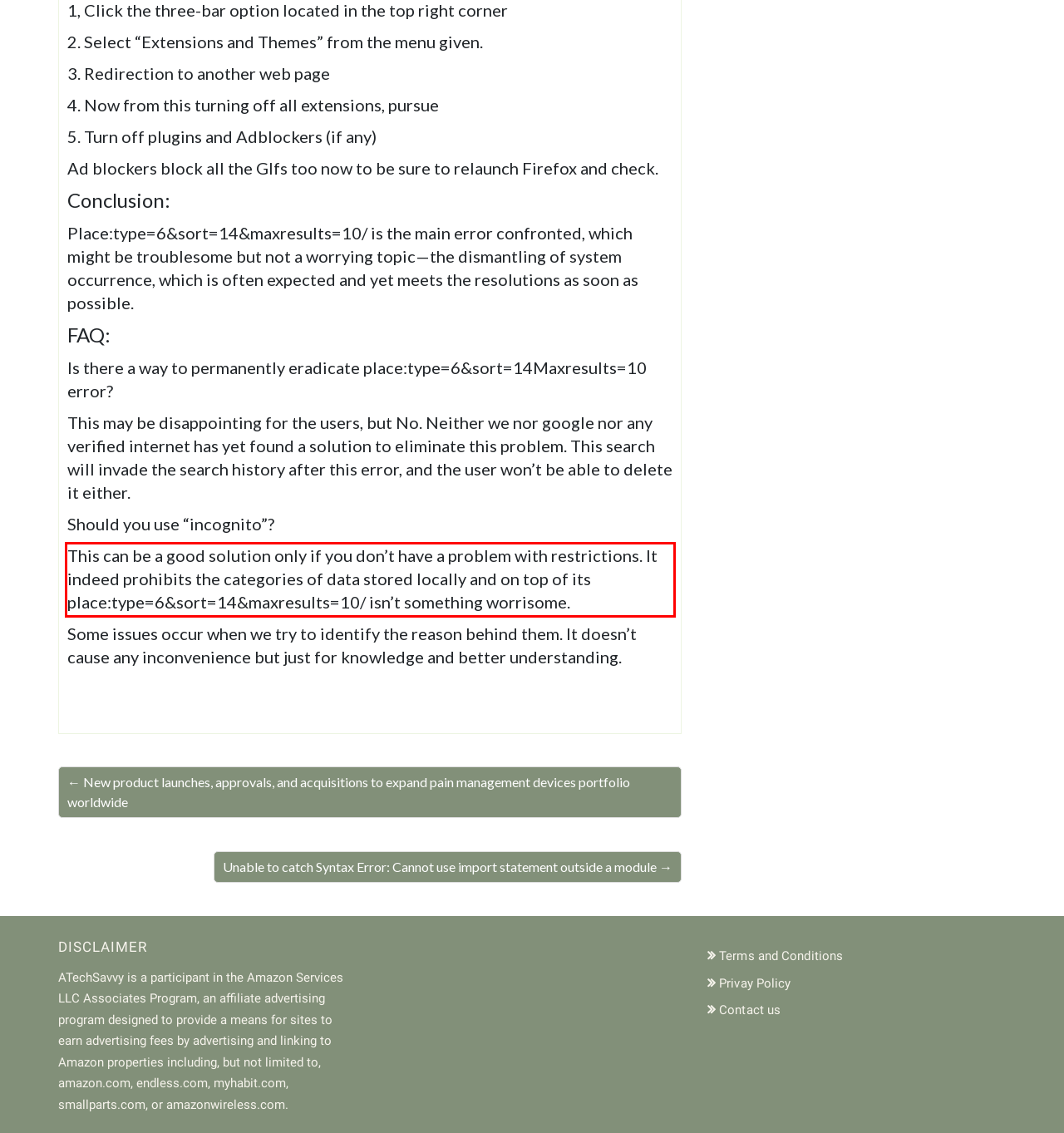Analyze the screenshot of the webpage that features a red bounding box and recognize the text content enclosed within this red bounding box.

This can be a good solution only if you don’t have a problem with restrictions. It indeed prohibits the categories of data stored locally and on top of its place:type=6&sort=14&maxresults=10/ isn’t something worrisome.